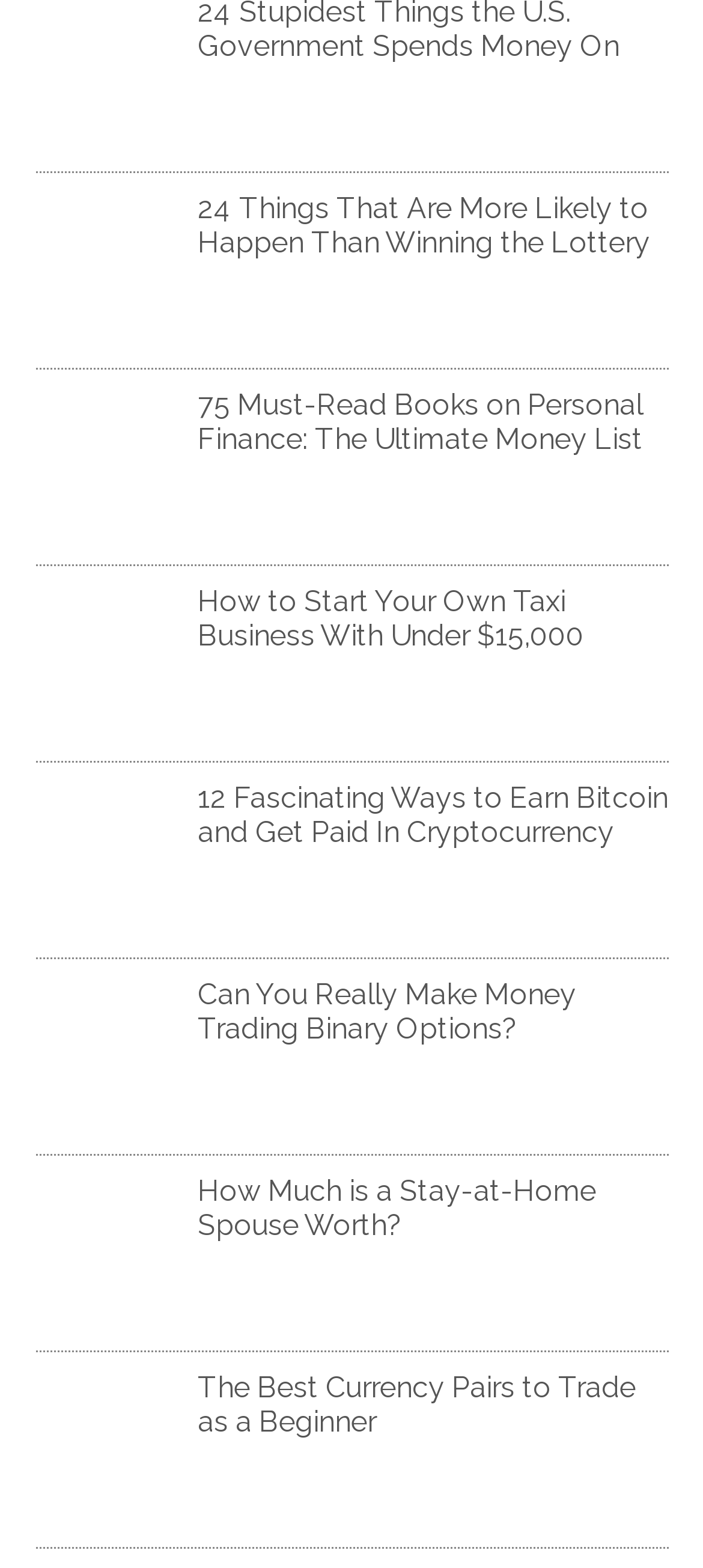Provide the bounding box coordinates for the area that should be clicked to complete the instruction: "Visit Transnova Africa".

None